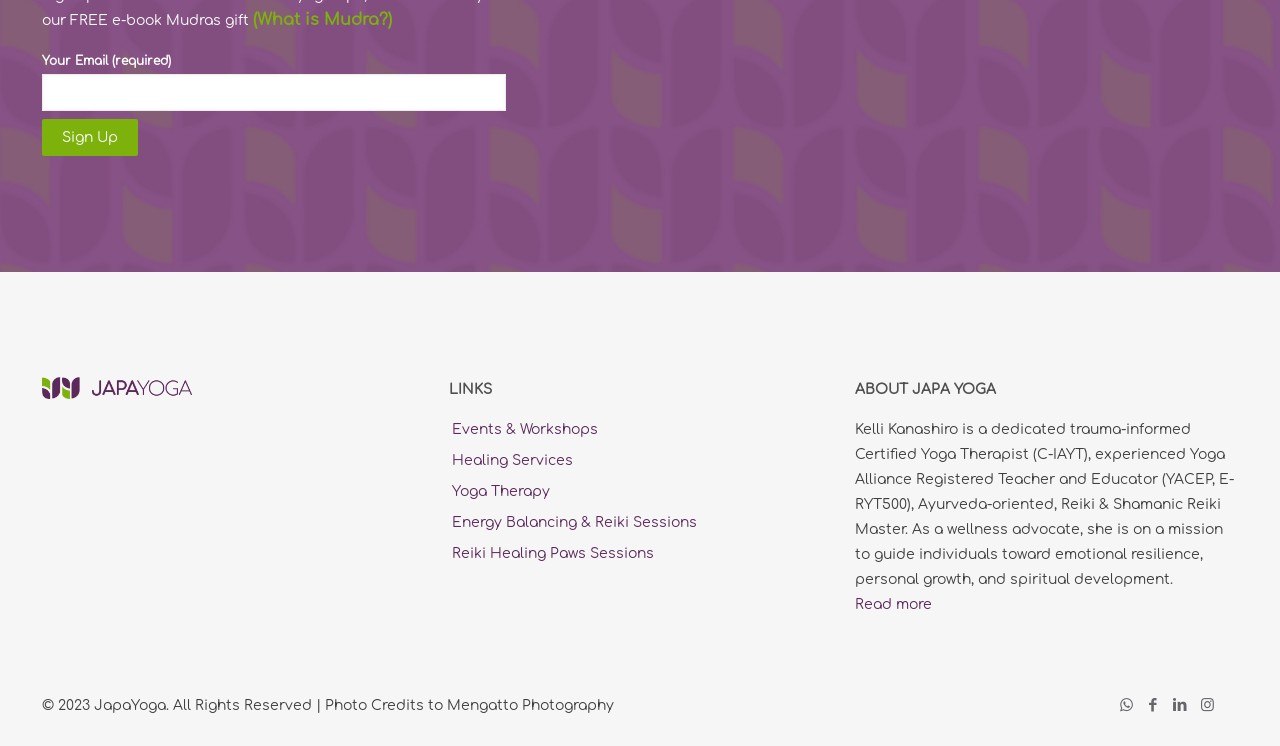Locate the bounding box coordinates of the clickable area to execute the instruction: "View Events & Workshops". Provide the coordinates as four float numbers between 0 and 1, represented as [left, top, right, bottom].

[0.351, 0.559, 0.649, 0.6]